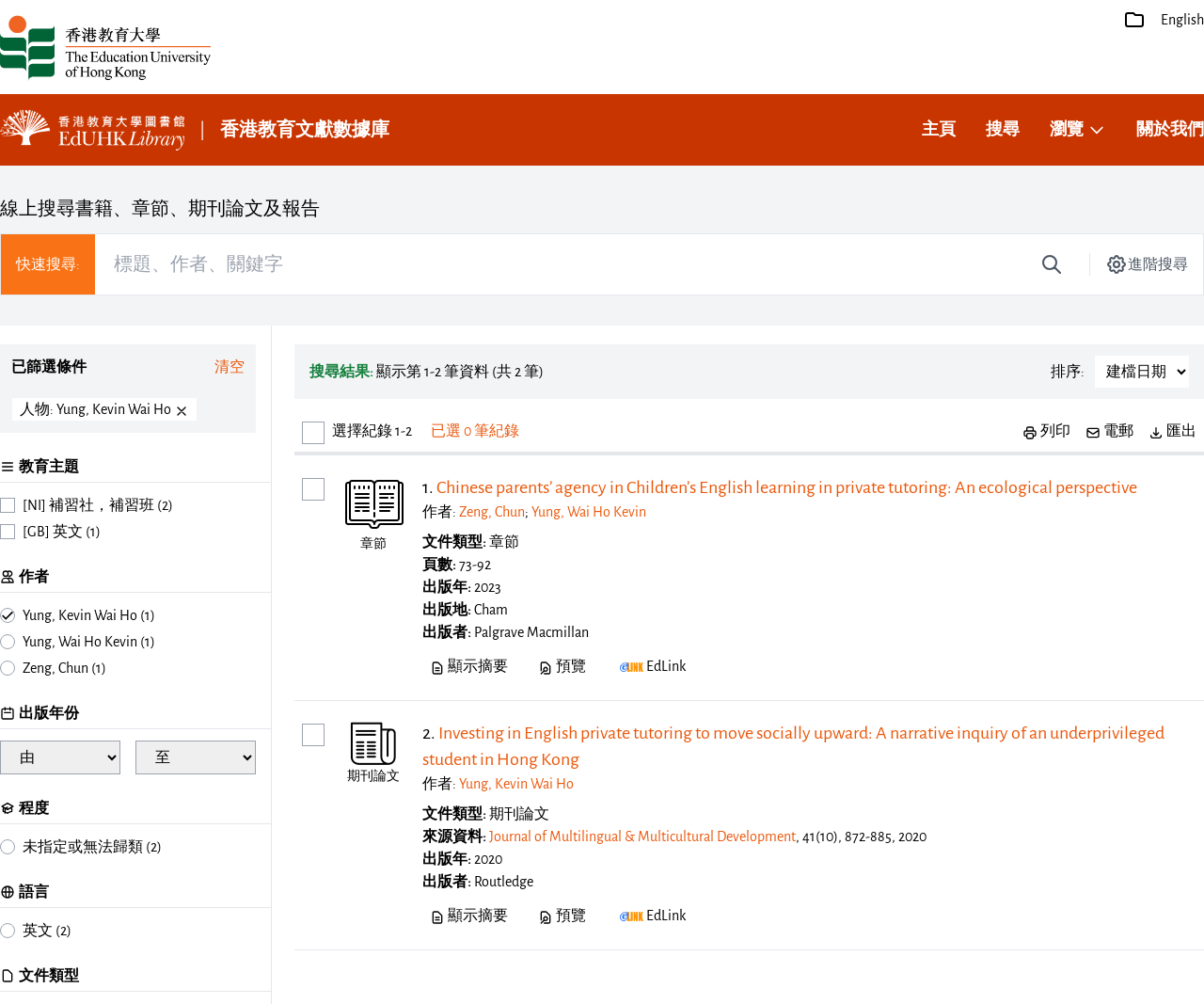What is the publication year of the first search result?
Give a one-word or short phrase answer based on the image.

2023